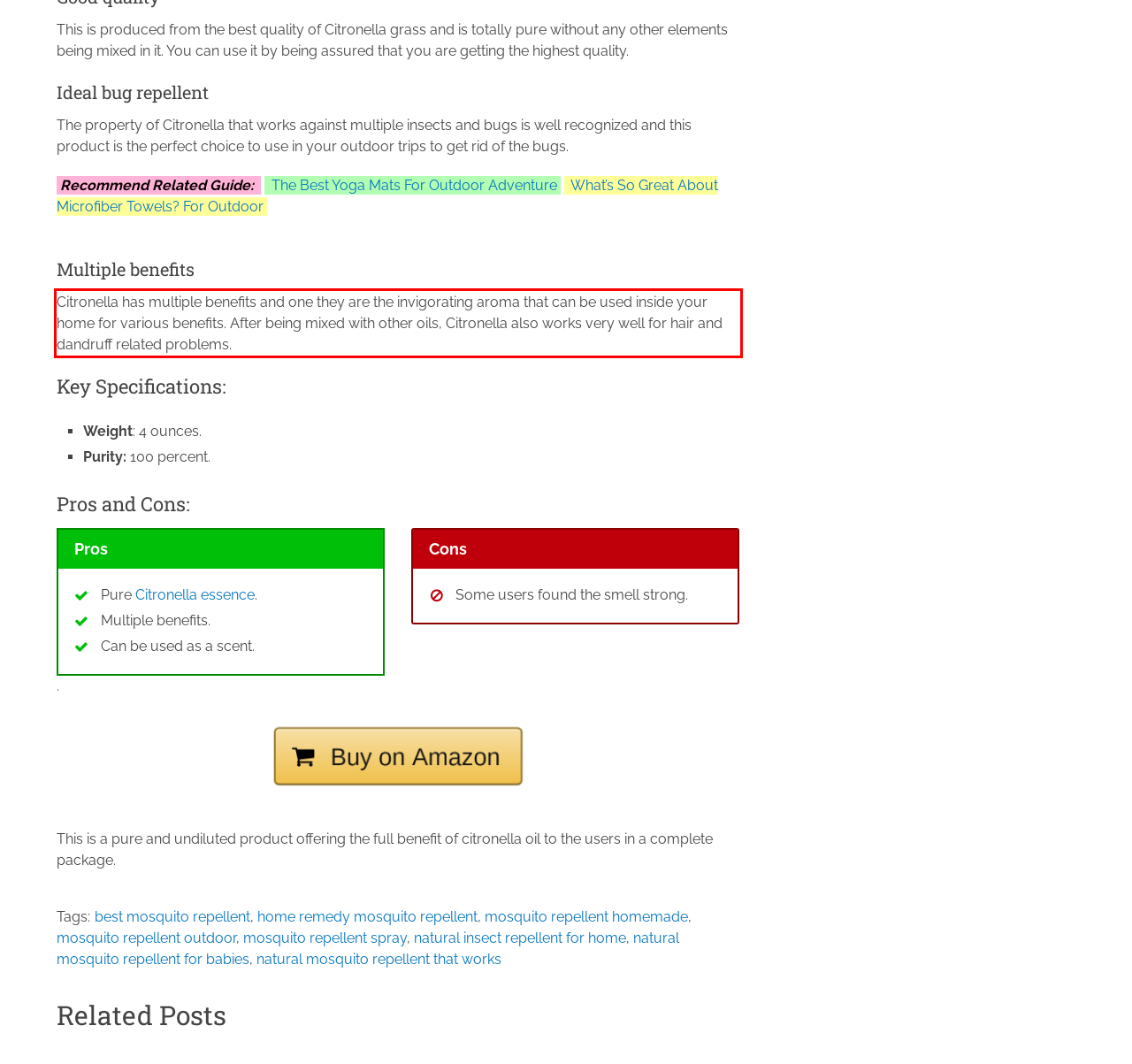You are provided with a screenshot of a webpage that includes a red bounding box. Extract and generate the text content found within the red bounding box.

Citronella has multiple benefits and one they are the invigorating aroma that can be used inside your home for various benefits. After being mixed with other oils, Citronella also works very well for hair and dandruff related problems.